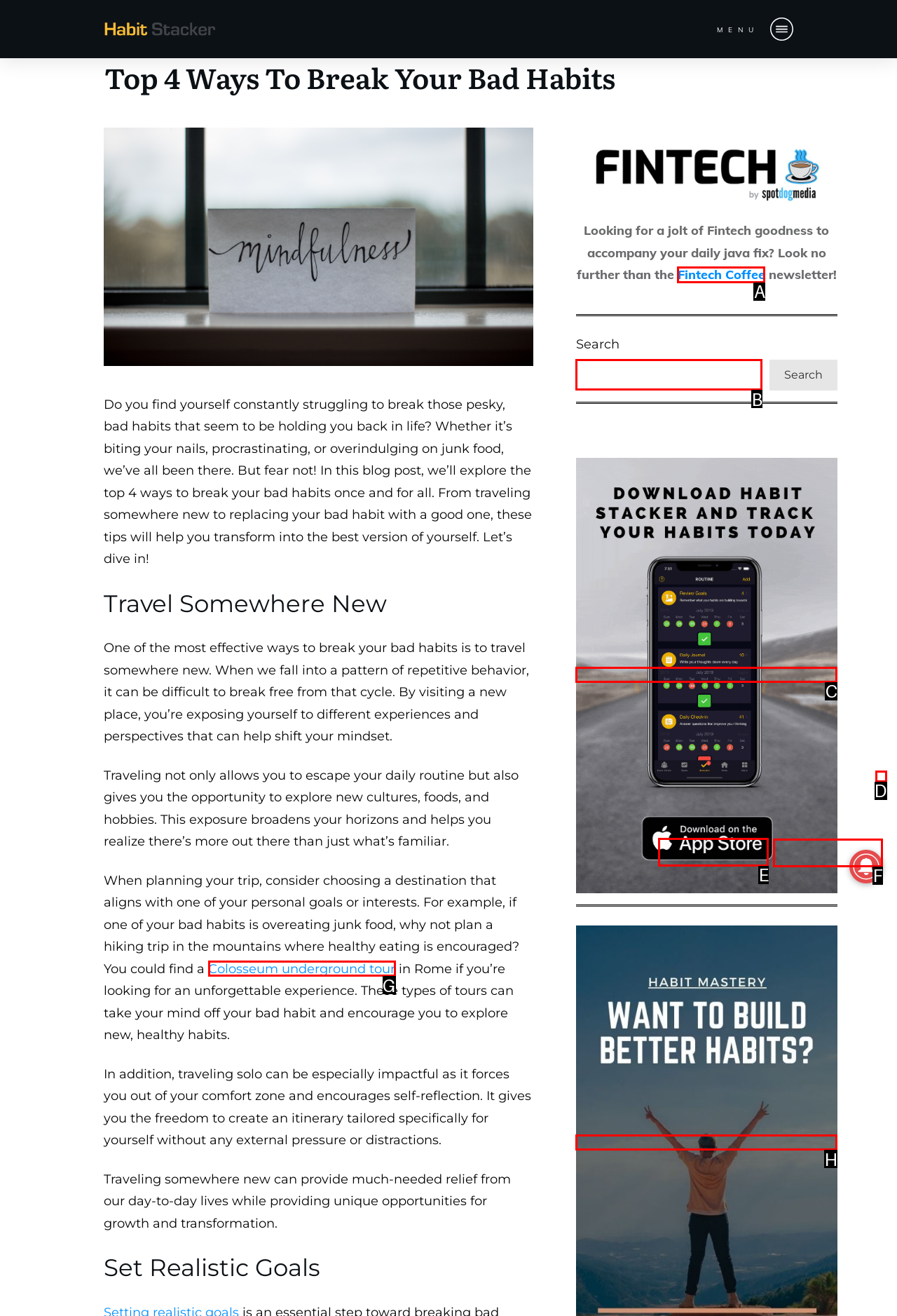Please indicate which HTML element to click in order to fulfill the following task: Click the 'LEZYNE STICK DRIVE TBD REAR LIGHT' link Respond with the letter of the chosen option.

None